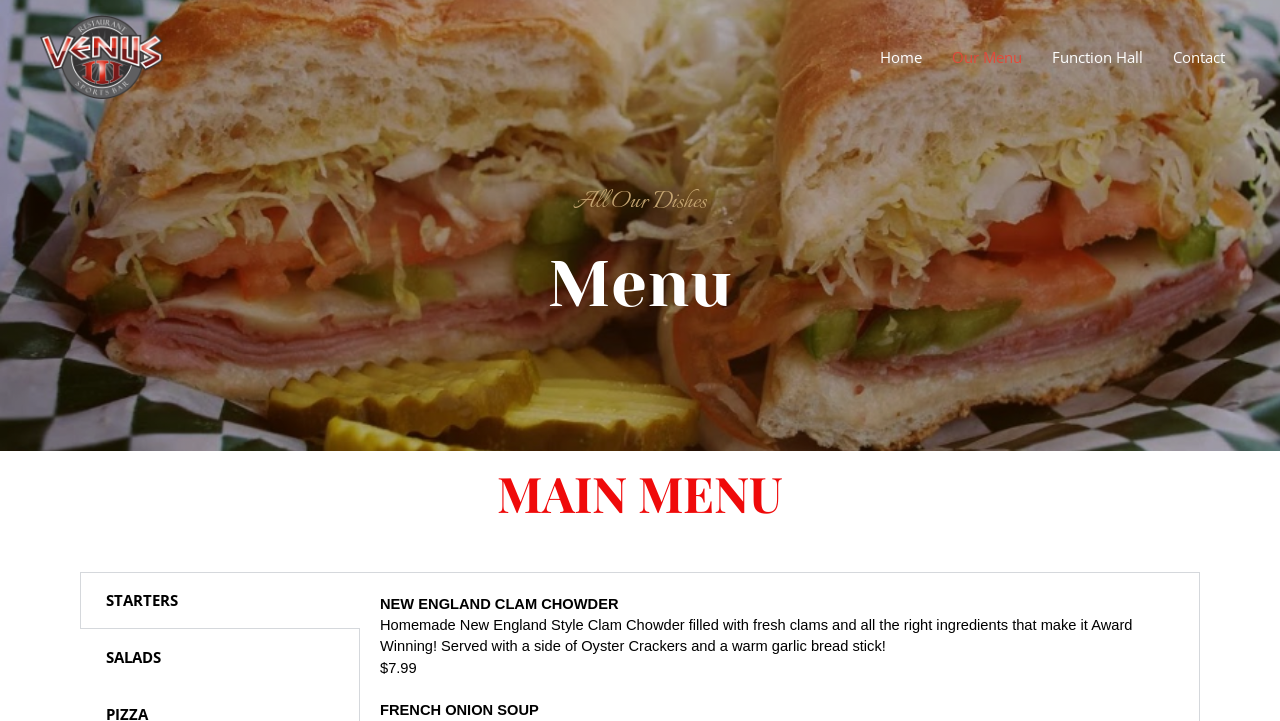Given the following UI element description: "Our Menu", find the bounding box coordinates in the webpage screenshot.

[0.732, 0.038, 0.81, 0.121]